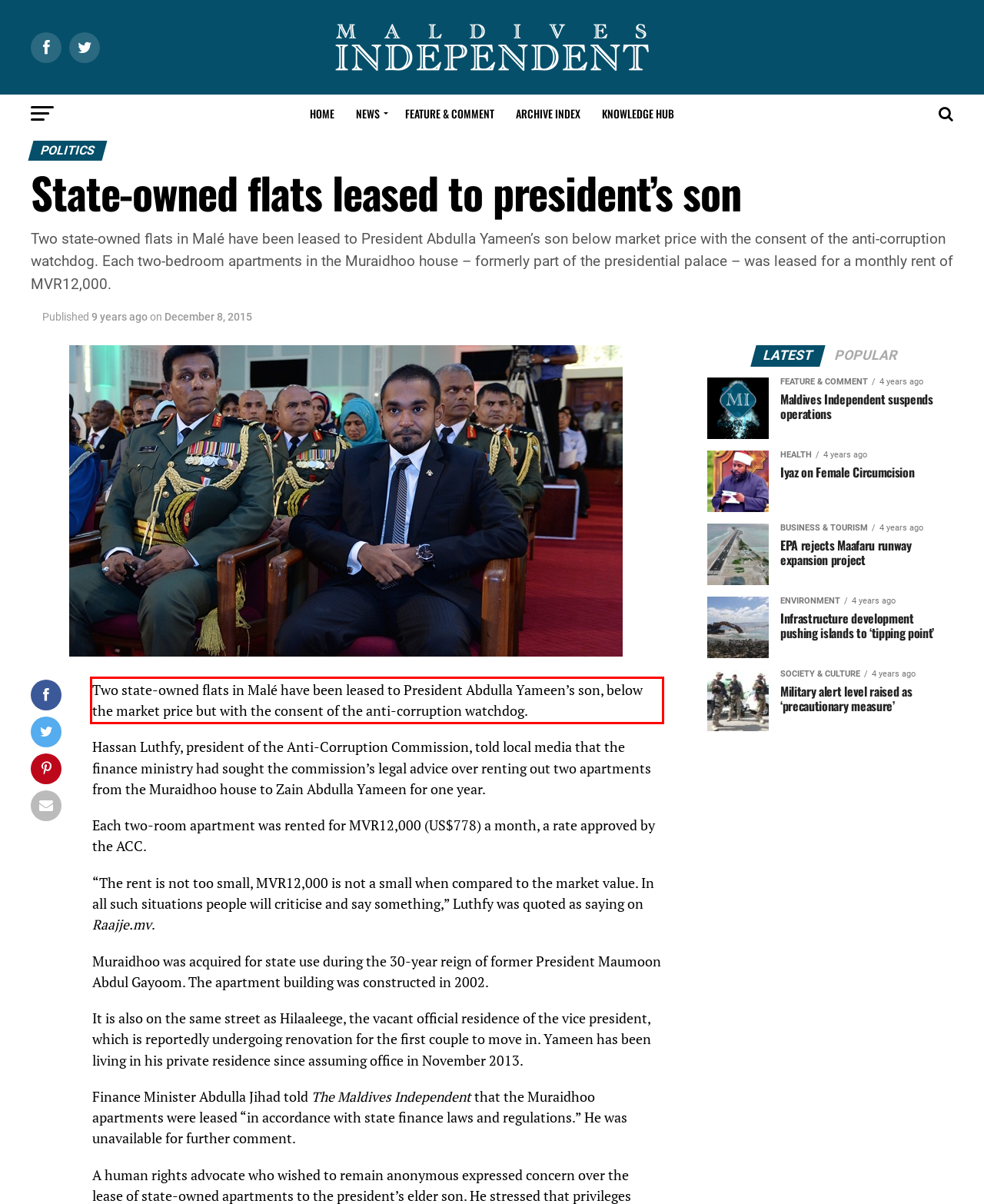You have a screenshot of a webpage with a red bounding box. Use OCR to generate the text contained within this red rectangle.

Two state-owned flats in Malé have been leased to President Abdulla Yameen’s son, below the market price but with the consent of the anti-corruption watchdog.